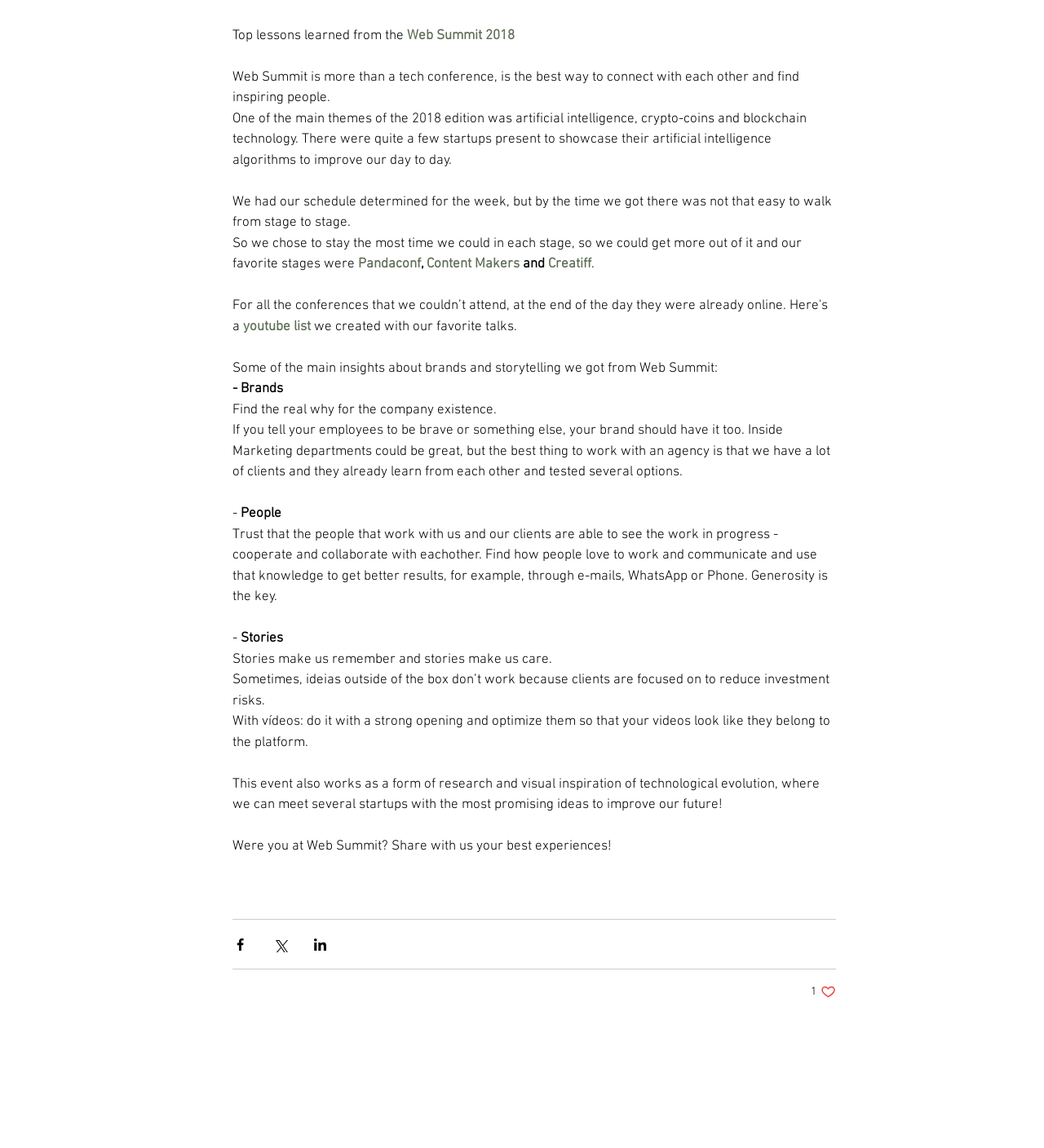Identify the bounding box of the HTML element described here: "youtube list". Provide the coordinates as four float numbers between 0 and 1: [left, top, right, bottom].

[0.233, 0.278, 0.298, 0.292]